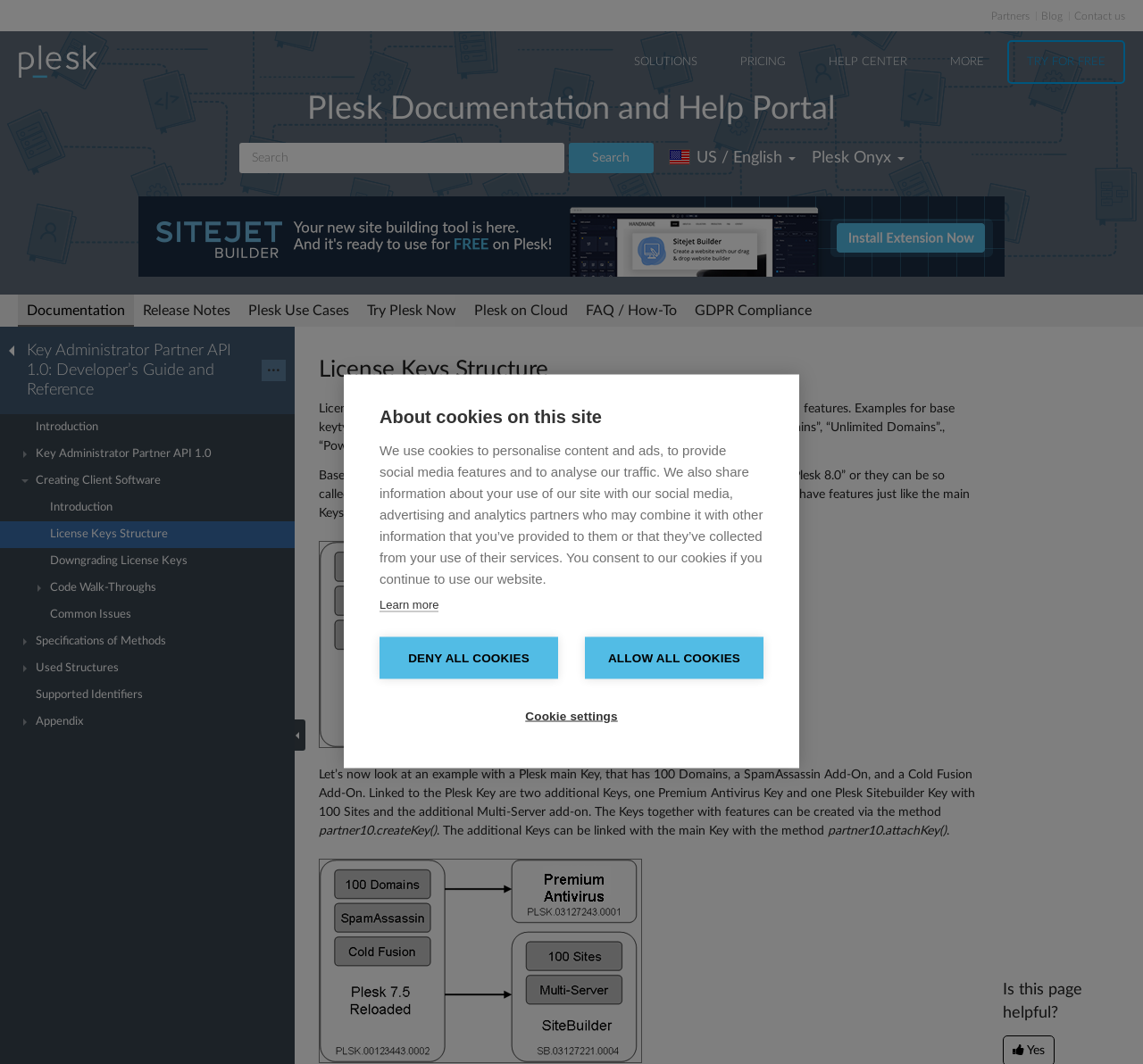What is the purpose of the method partner10.attachKey()?
Based on the image, give a one-word or short phrase answer.

to link additional Keys with the main Key